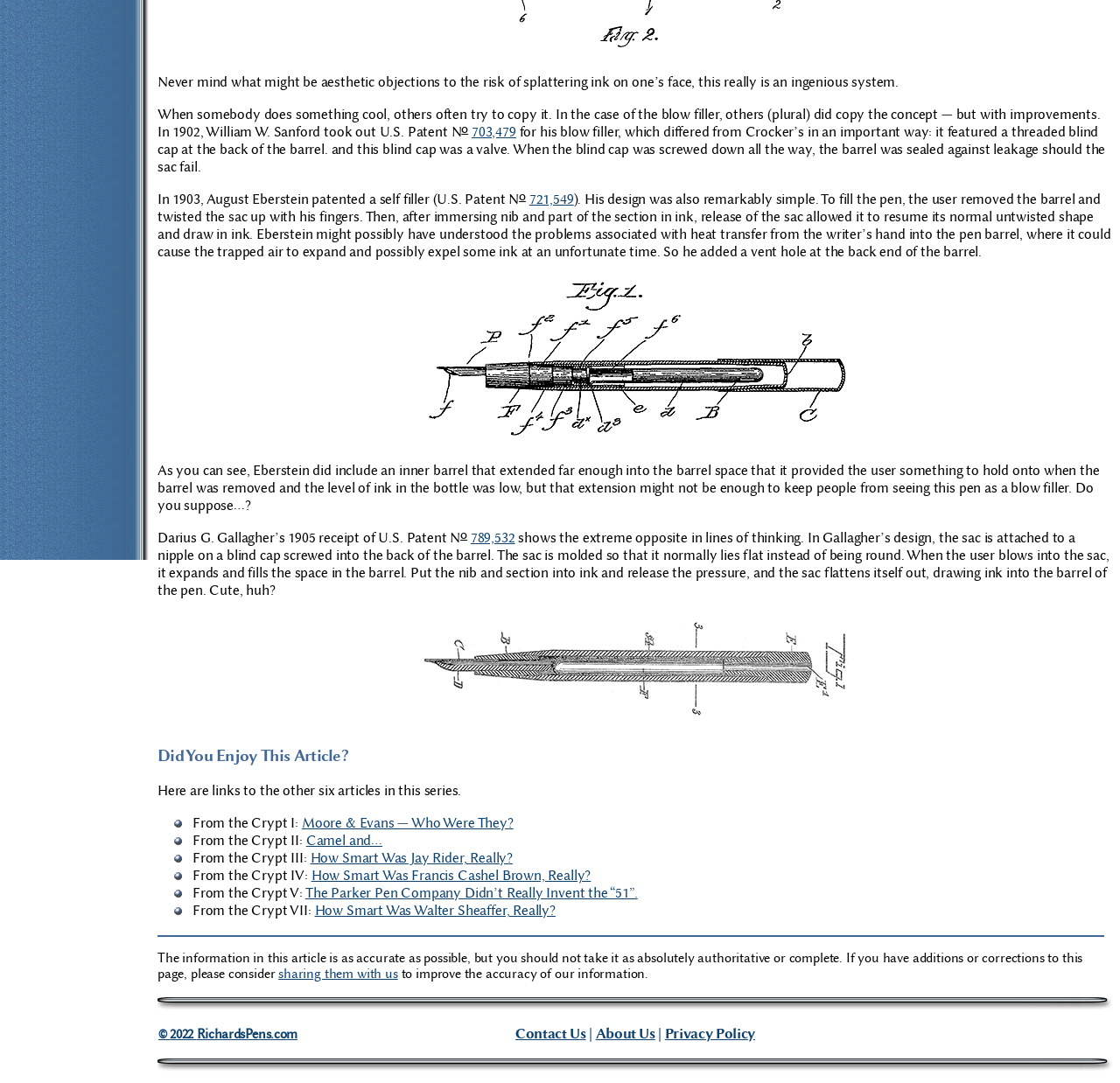Predict the bounding box for the UI component with the following description: "721,549".

[0.472, 0.176, 0.512, 0.193]